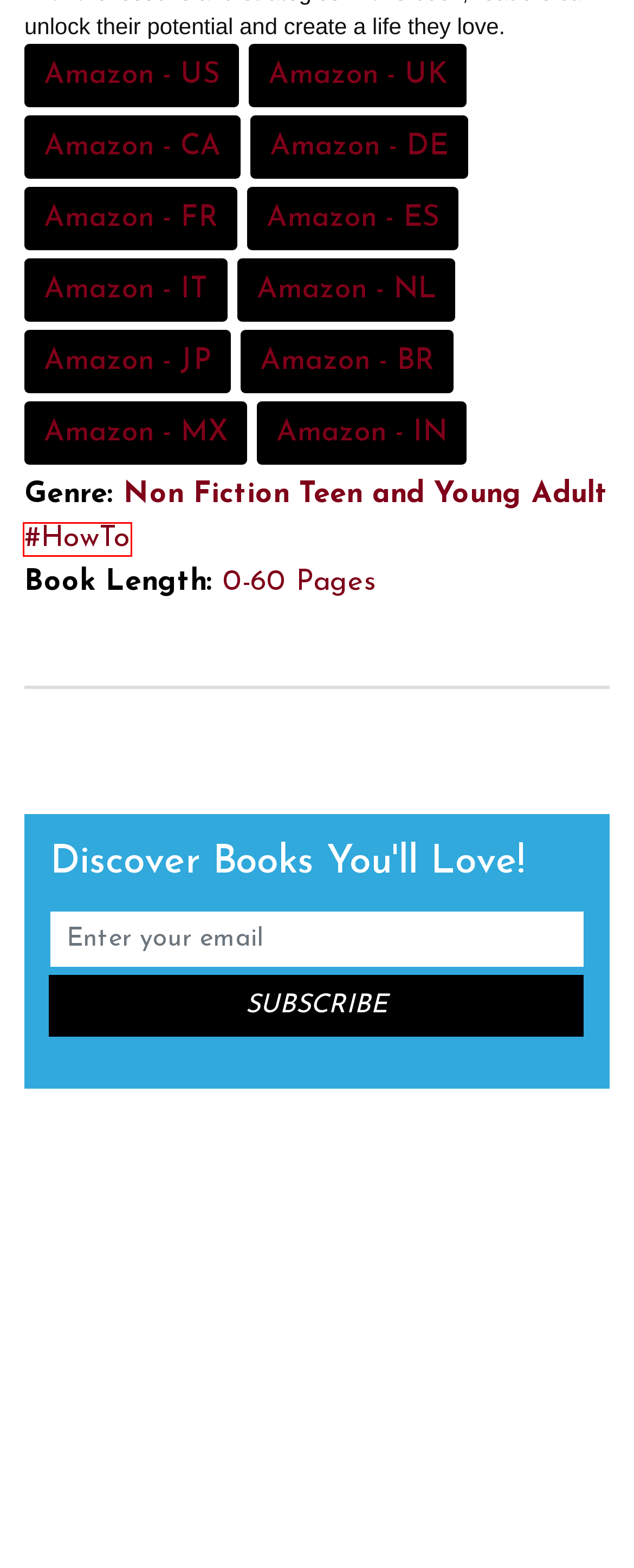You have a screenshot of a webpage with a red bounding box around an element. Choose the best matching webpage description that would appear after clicking the highlighted element. Here are the candidates:
A. Amazon.com
B. Amazon.com.mx
C. Non Fiction - Armadillo eBooks
D. How To - Armadillo eBooks
E. Amazon.co.uk
F. Teen and Young Adult - Armadillo eBooks
G. 0-60 Pages - Armadillo eBooks
H. Amazon.fr

D